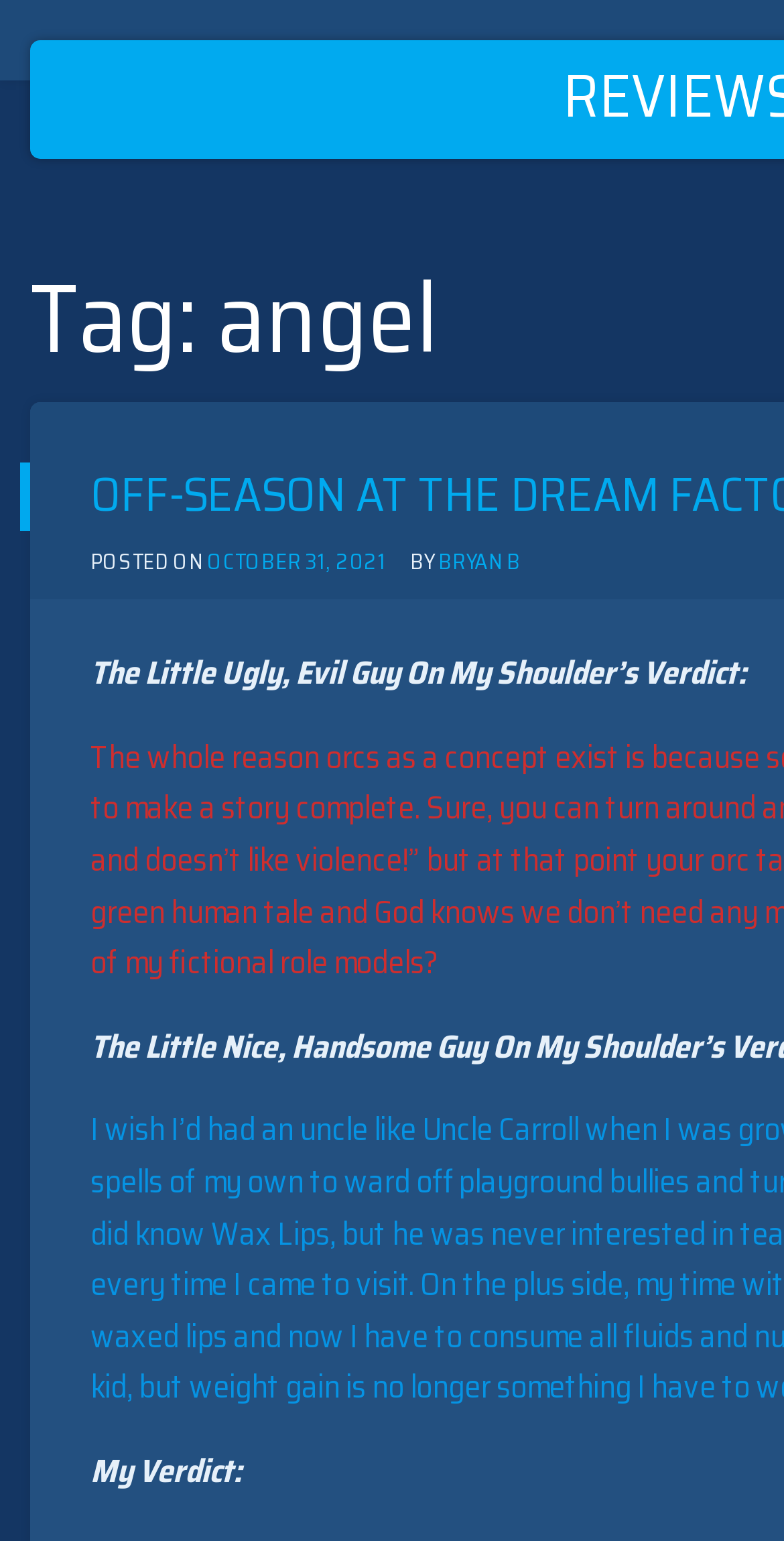What is the date of the post?
Kindly give a detailed and elaborate answer to the question.

I found the date of the post by looking at the link element with the text 'OCTOBER 31, 2021' which is located below the 'POSTED ON' static text.